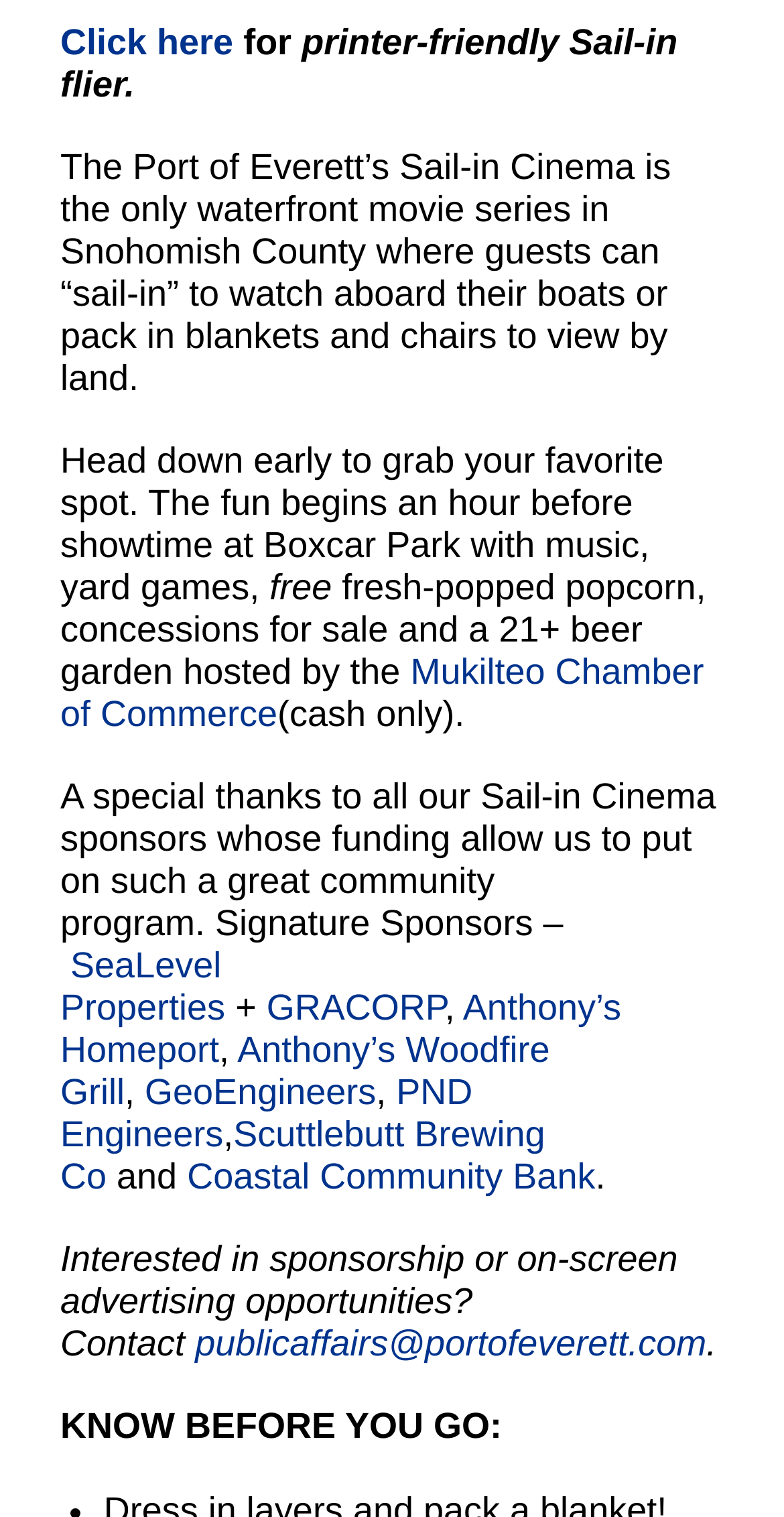Identify the bounding box for the UI element specified in this description: "Mukilteo Chamber of Commerce". The coordinates must be four float numbers between 0 and 1, formatted as [left, top, right, bottom].

[0.077, 0.429, 0.898, 0.483]